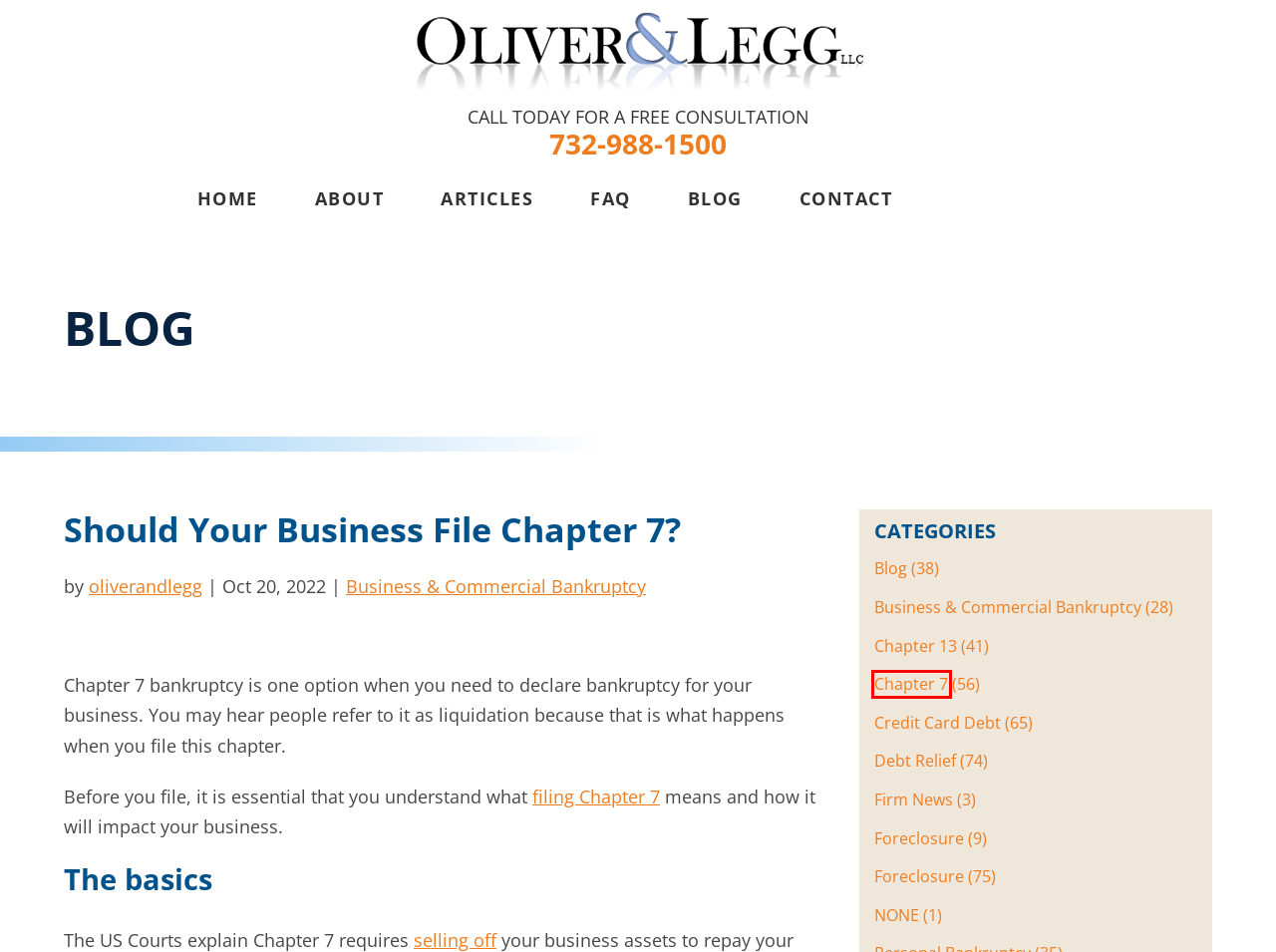You have received a screenshot of a webpage with a red bounding box indicating a UI element. Please determine the most fitting webpage description that matches the new webpage after clicking on the indicated element. The choices are:
A. Debt Relief | Oliver & Legg
B. Contact Oliver & Legg
C. Bankruptcy FAQs in New Jersey | Oliver & Legg
D. New Jersey Debt Relief Blog | William H. Oliver, Jr. & Associates
E. Bankruptcy Articles | Oliver & Legg
F. NONE | Oliver & Legg
G. Attorneys at Oliver & Legg
H. Chapter 7 | Oliver & Legg

H